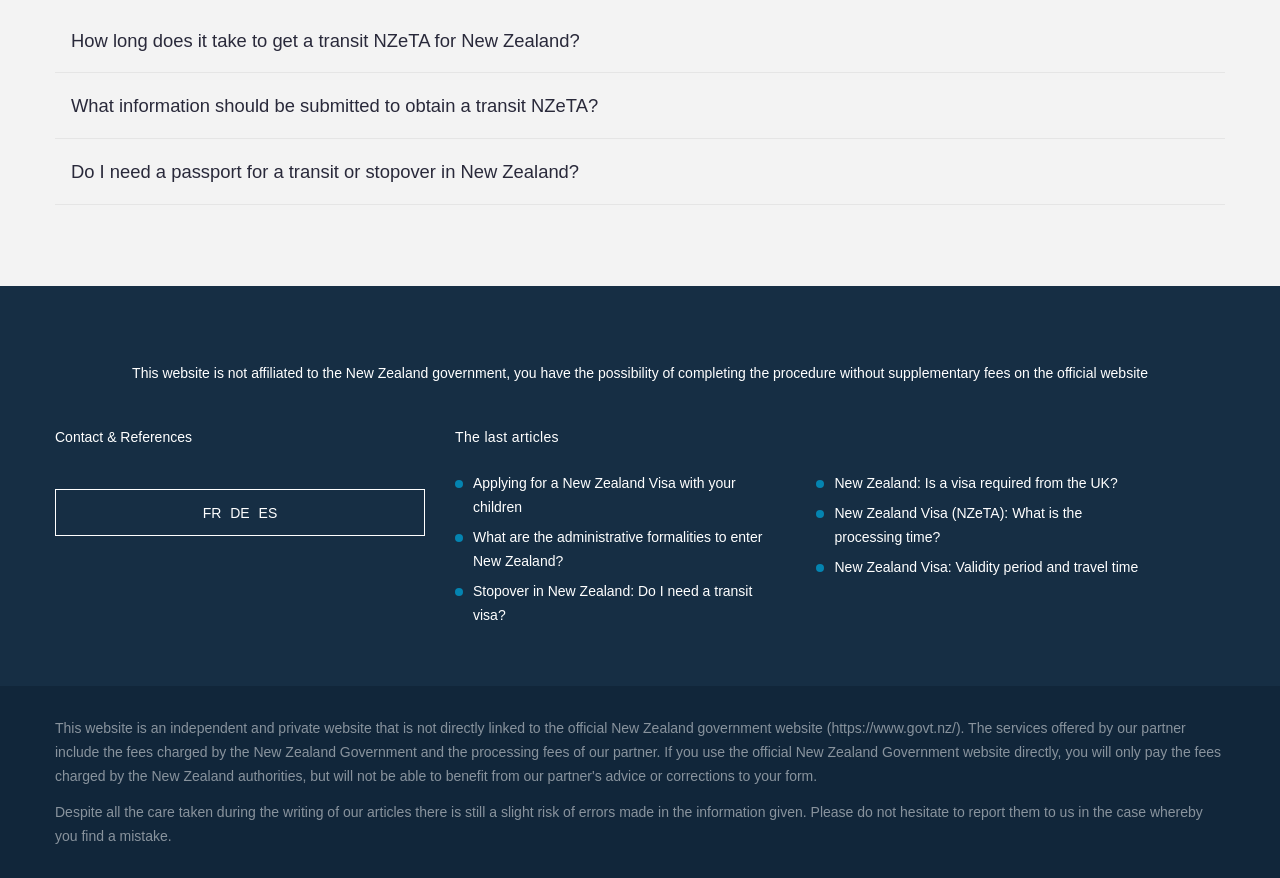Show the bounding box coordinates for the element that needs to be clicked to execute the following instruction: "Select language 'FR'". Provide the coordinates in the form of four float numbers between 0 and 1, i.e., [left, top, right, bottom].

[0.158, 0.575, 0.173, 0.593]